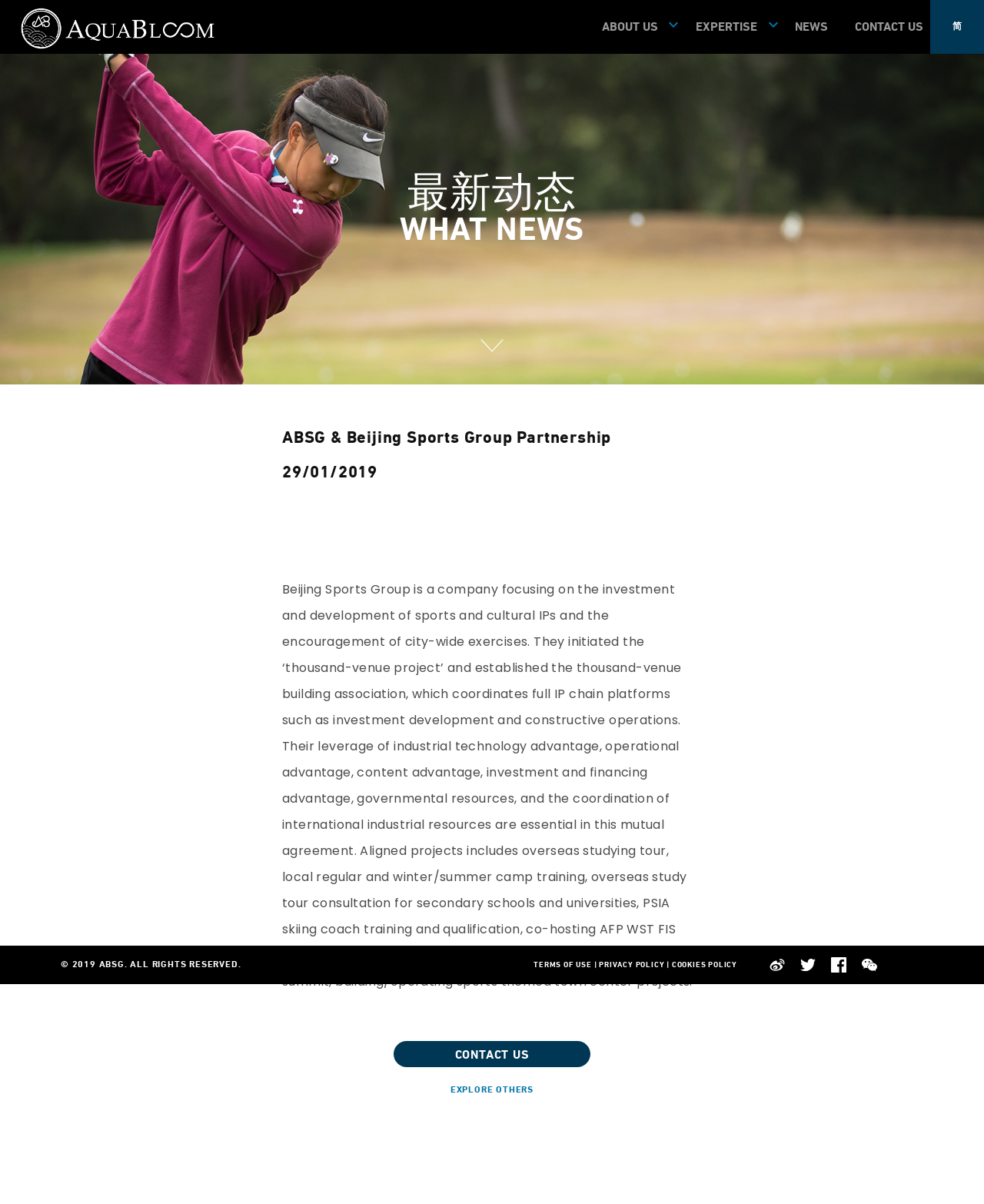Provide a thorough and detailed response to the question by examining the image: 
How many links are there in the top menu?

By examining the navigation element 'Top Menu', we can see that there are 5 links: 'ABOUT US', 'EXPERTISE', 'NEWS', 'CONTACT US', and a language selection link '简'.